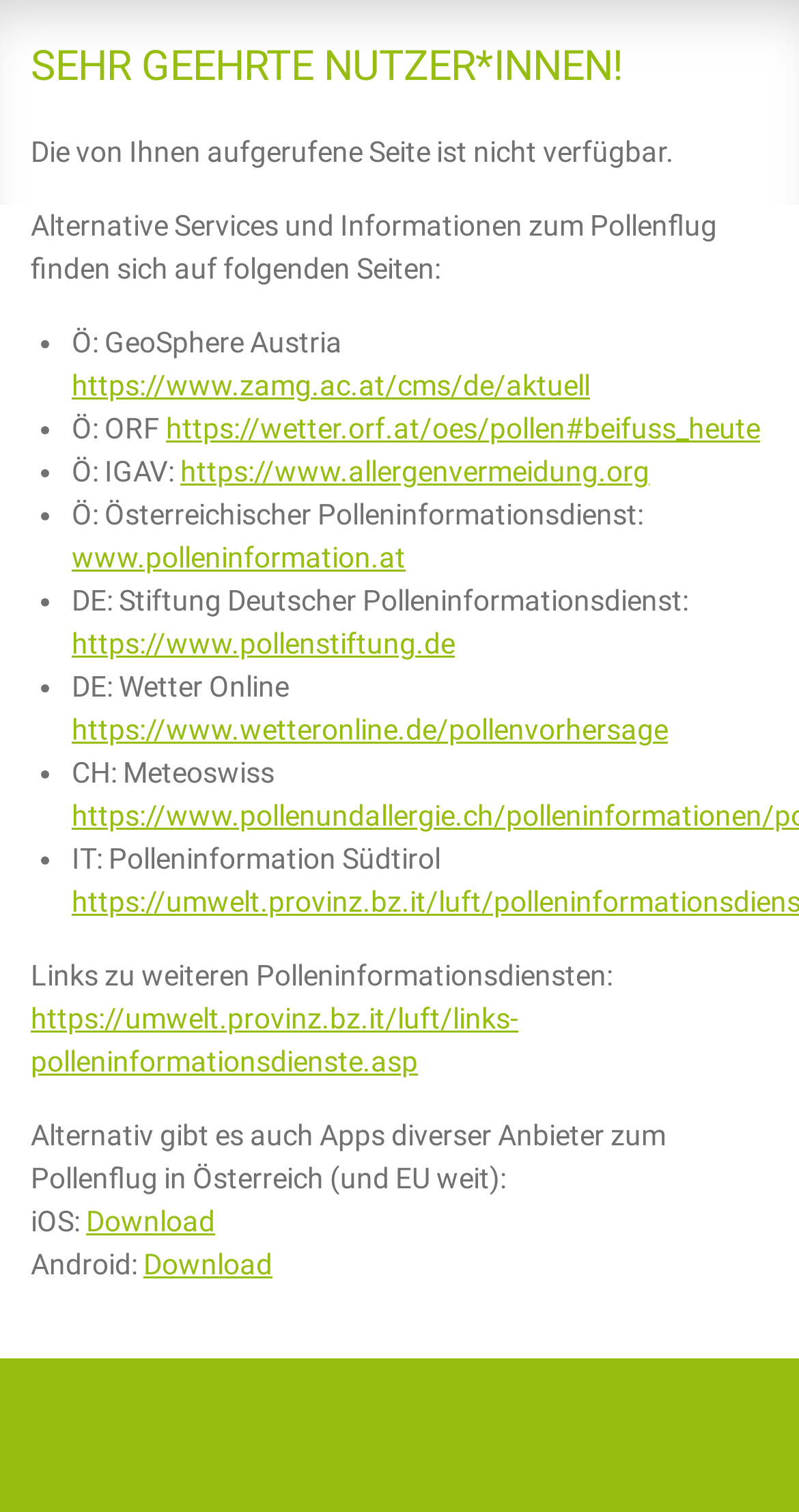Provide the bounding box coordinates for the specified HTML element described in this description: "https://wetter.orf.at/oes/pollen#beifuss_heute". The coordinates should be four float numbers ranging from 0 to 1, in the format [left, top, right, bottom].

[0.208, 0.273, 0.951, 0.295]